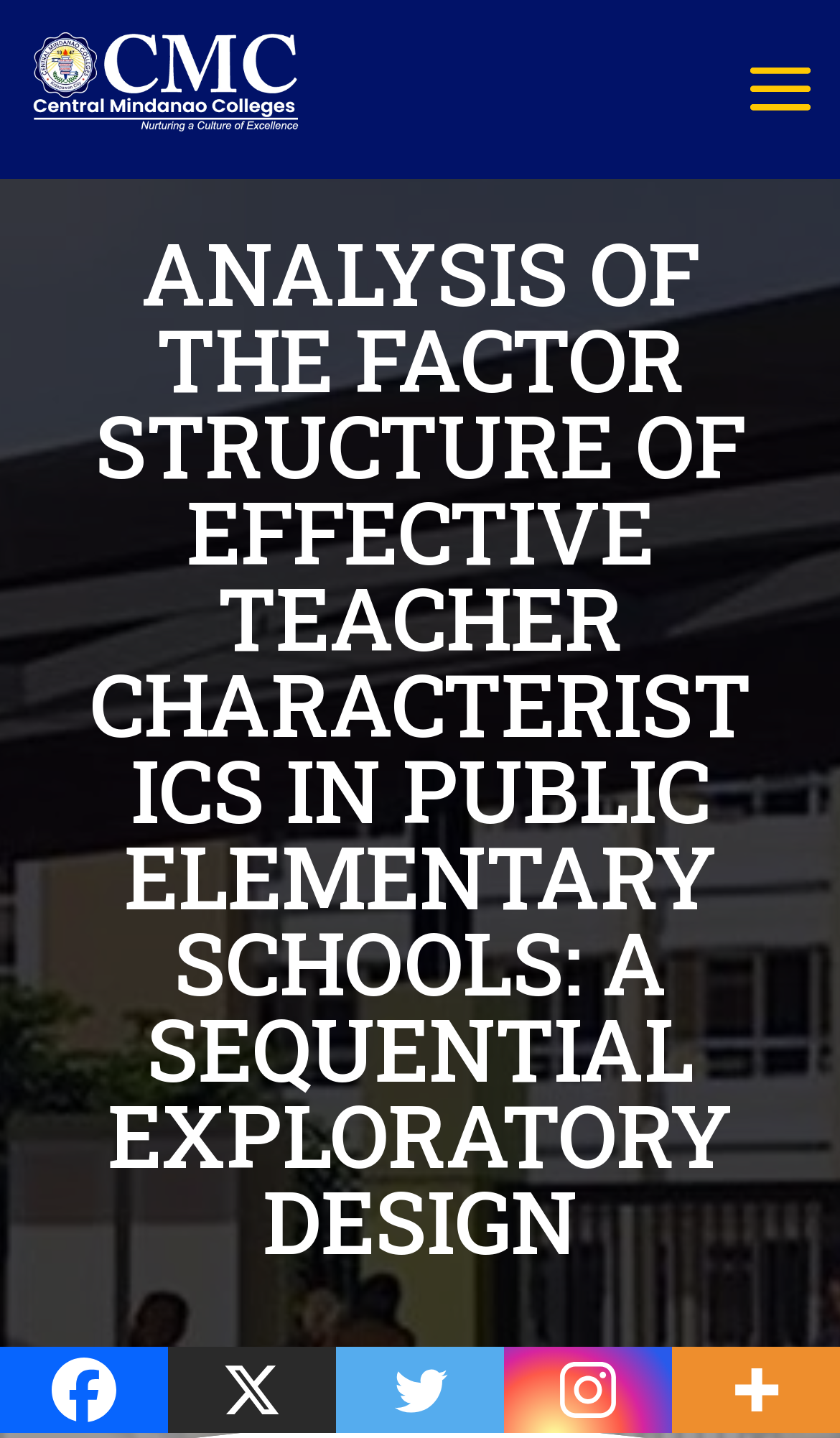Extract the primary heading text from the webpage.

ANALYSIS OF THE FACTOR STRUCTURE OF EFFECTIVE TEACHER CHARACTERISTICS IN PUBLIC ELEMENTARY SCHOOLS: A SEQUENTIAL EXPLORATORY DESIGN